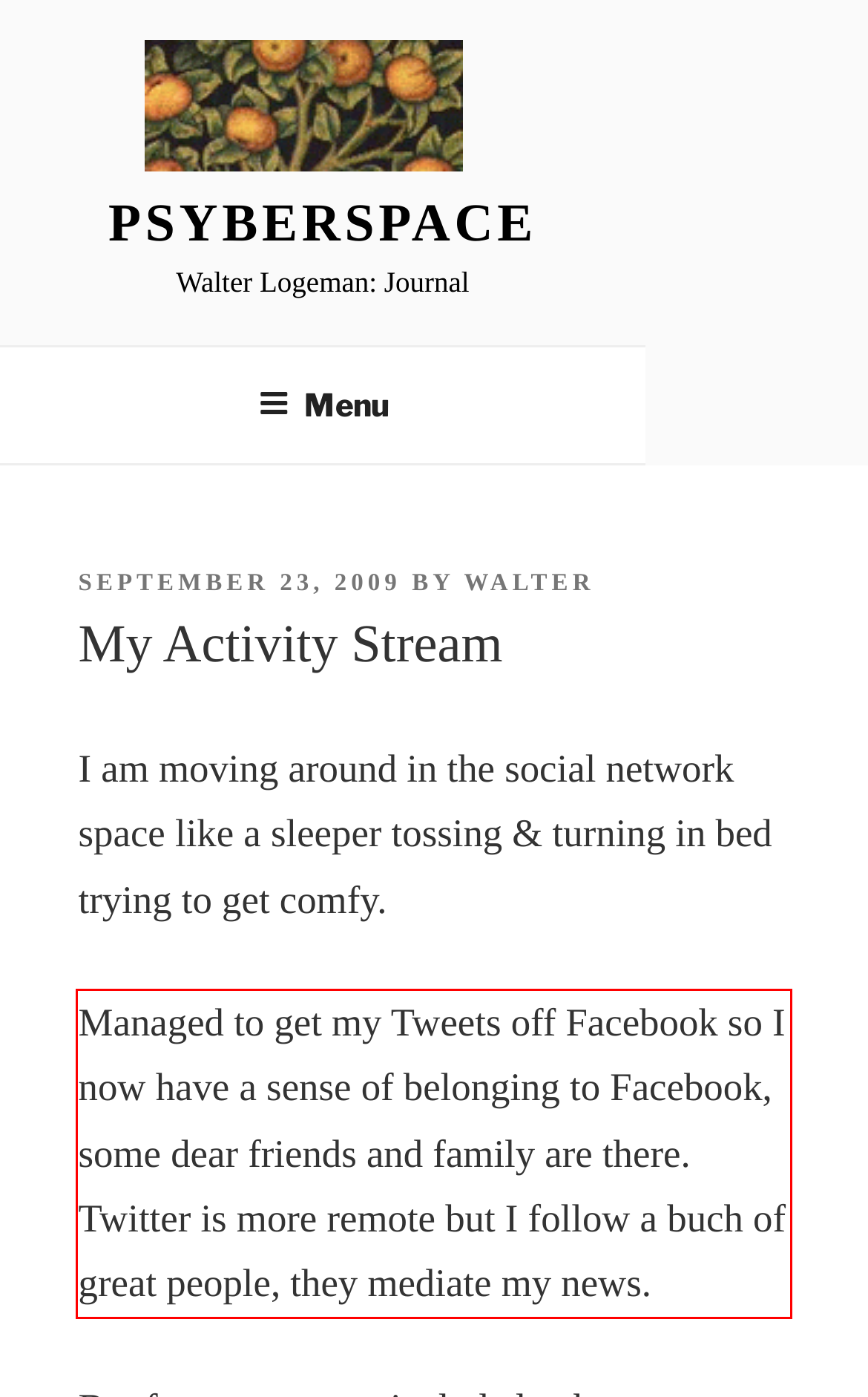Review the screenshot of the webpage and recognize the text inside the red rectangle bounding box. Provide the extracted text content.

Managed to get my Tweets off Facebook so I now have a sense of belonging to Facebook, some dear friends and family are there. Twitter is more remote but I follow a buch of great people, they mediate my news.